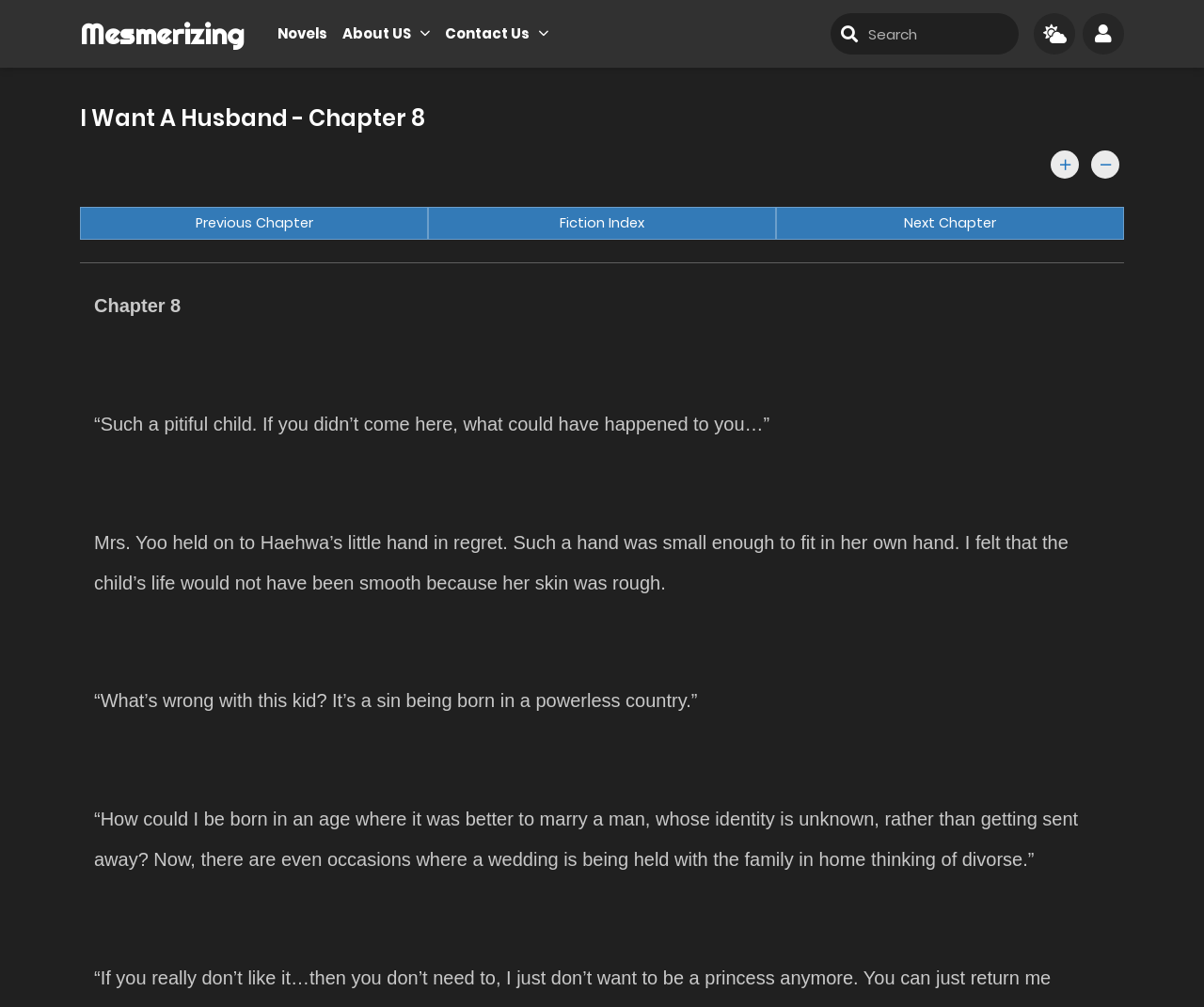Reply to the question below using a single word or brief phrase:
What is the orientation of the separator?

horizontal